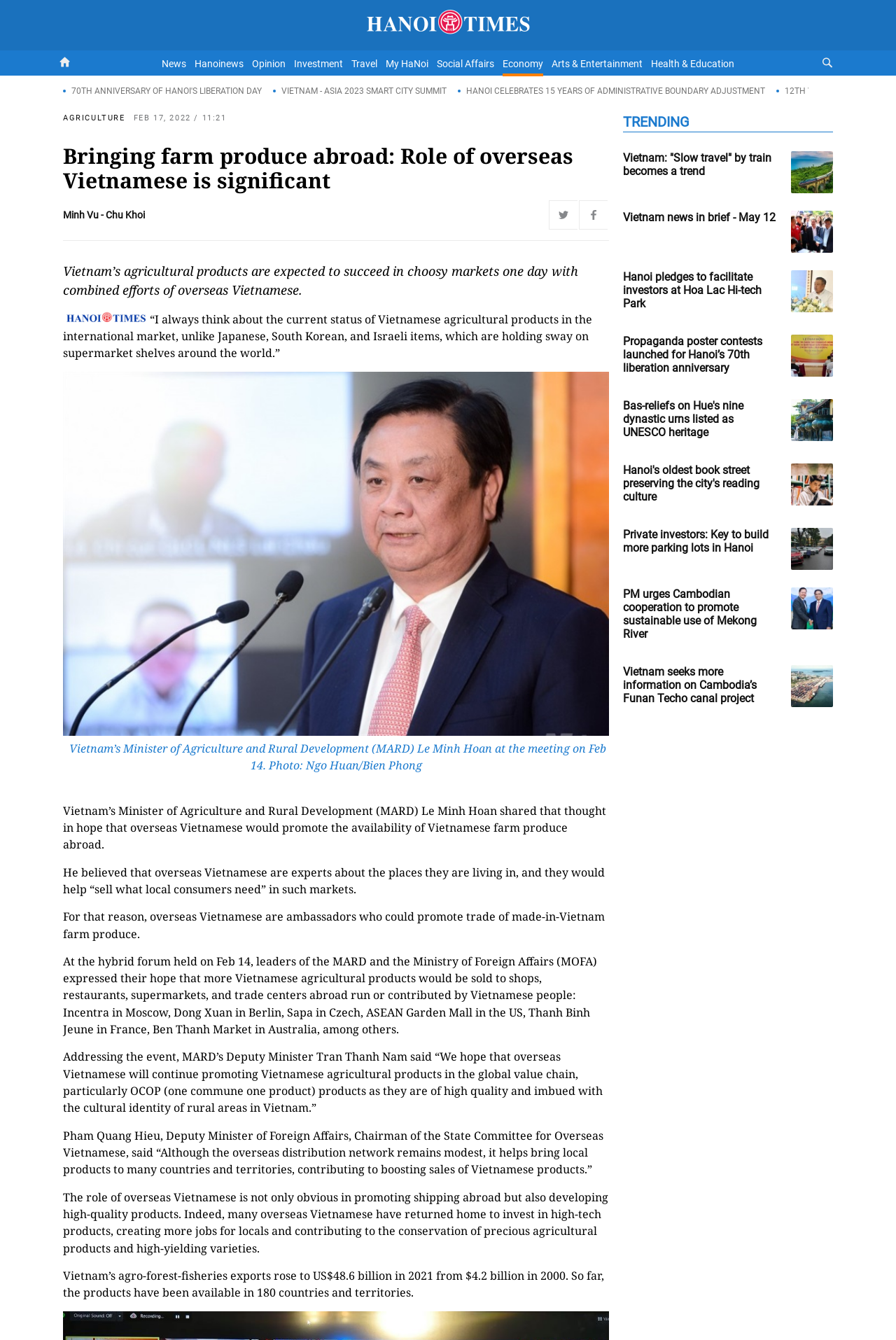Describe in detail what you see on the webpage.

This webpage is from Hanoi Times, a news website. At the top, there is a heading "Hanoi Times" followed by a row of links to different sections of the website, including "News", "Opinion", "Investment", and more. Below this, there is a search bar and a row of links to featured news articles.

The main article on the page is titled "Bringing farm produce abroad: Role of overseas Vietnamese is significant". The article discusses the potential for Vietnamese agricultural products to succeed in international markets with the help of overseas Vietnamese. The article includes quotes from Vietnam's Minister of Agriculture and Rural Development, Le Minh Hoan, and other officials.

The article is accompanied by an image and is divided into several paragraphs. There are also links to social media platforms, including Twitter and Facebook, at the bottom of the article.

On the right side of the page, there is a section titled "TRENDING" with links to several other news articles, each with a heading and an image. These articles cover a range of topics, including travel, business, and culture.

Overall, the webpage has a clean and organized layout, with clear headings and concise text. The use of images and links to other articles and social media platforms adds to the webpage's visual appeal and functionality.